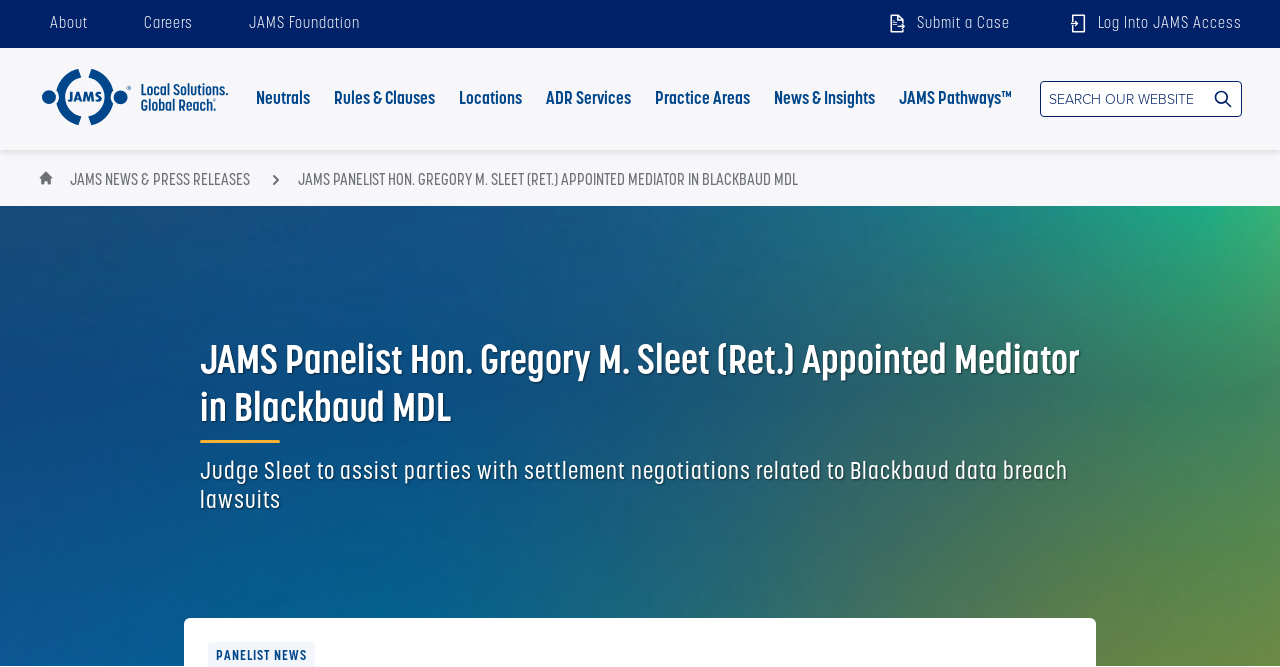Provide a one-word or one-phrase answer to the question:
Is there a search function on the webpage?

Yes